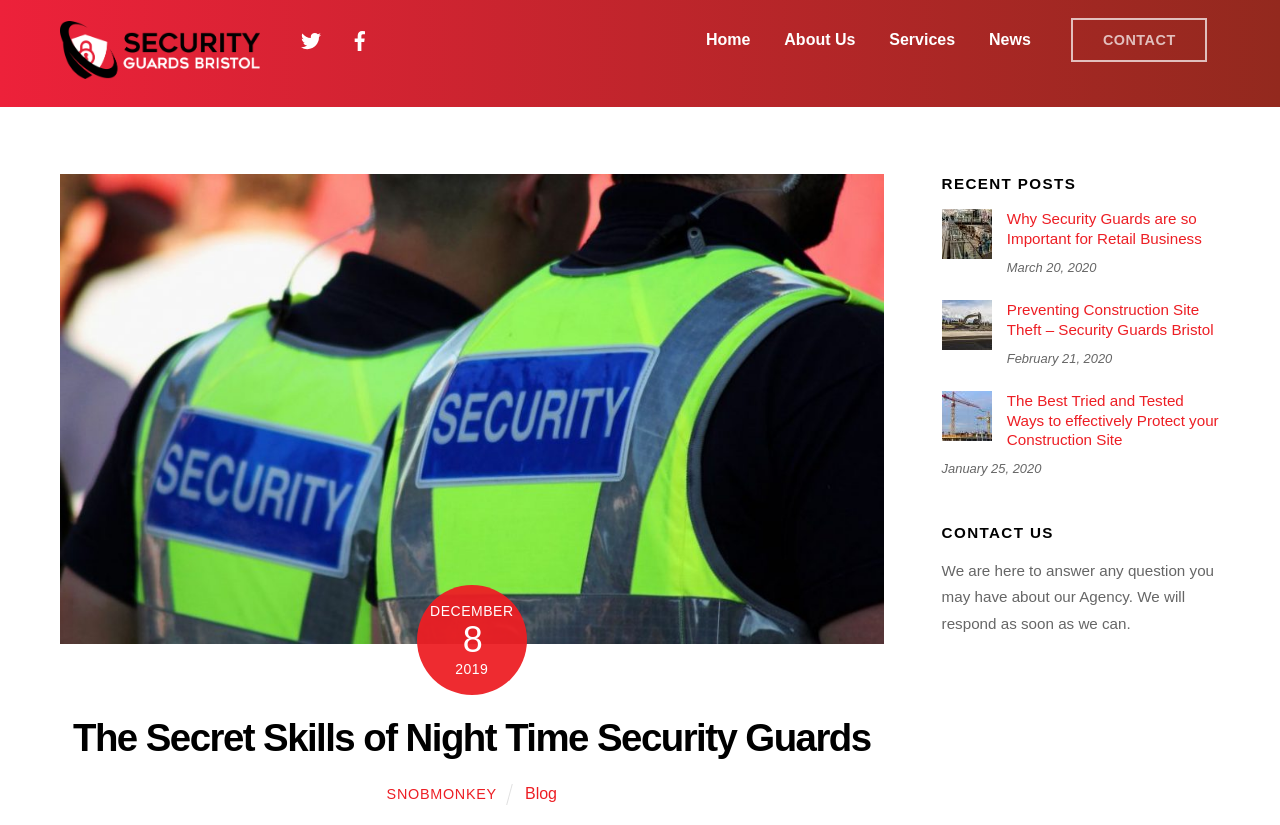Describe all the key features and sections of the webpage thoroughly.

This webpage is about Bristol Security Guards, a security agency that provides protection services for businesses and properties. At the top left, there is a logo with the text "security guards bristol" and an image of a security guard. Below the logo, there are social media links to Twitter and Facebook.

The main navigation menu is located at the top center, with links to "Home", "About Us", "Services", "News", and "CONTACT". The "CONTACT" link is highlighted, indicating that it is the current page.

On the left side, there is a section with a heading "The Secret Skills of Night Time Security Guards" and a brief article about the importance of security guards. Below this section, there is a link to "SNOBMONKEY" and "Blog".

On the right side, there is a section with a heading "RECENT POSTS" that lists three recent news articles. Each article has a title, a brief summary, and a date. The articles are about the importance of security guards for retail businesses, preventing construction site theft, and protecting construction sites.

At the bottom of the page, there is a "CONTACT US" section with a heading and a brief message encouraging visitors to contact the agency with any questions.